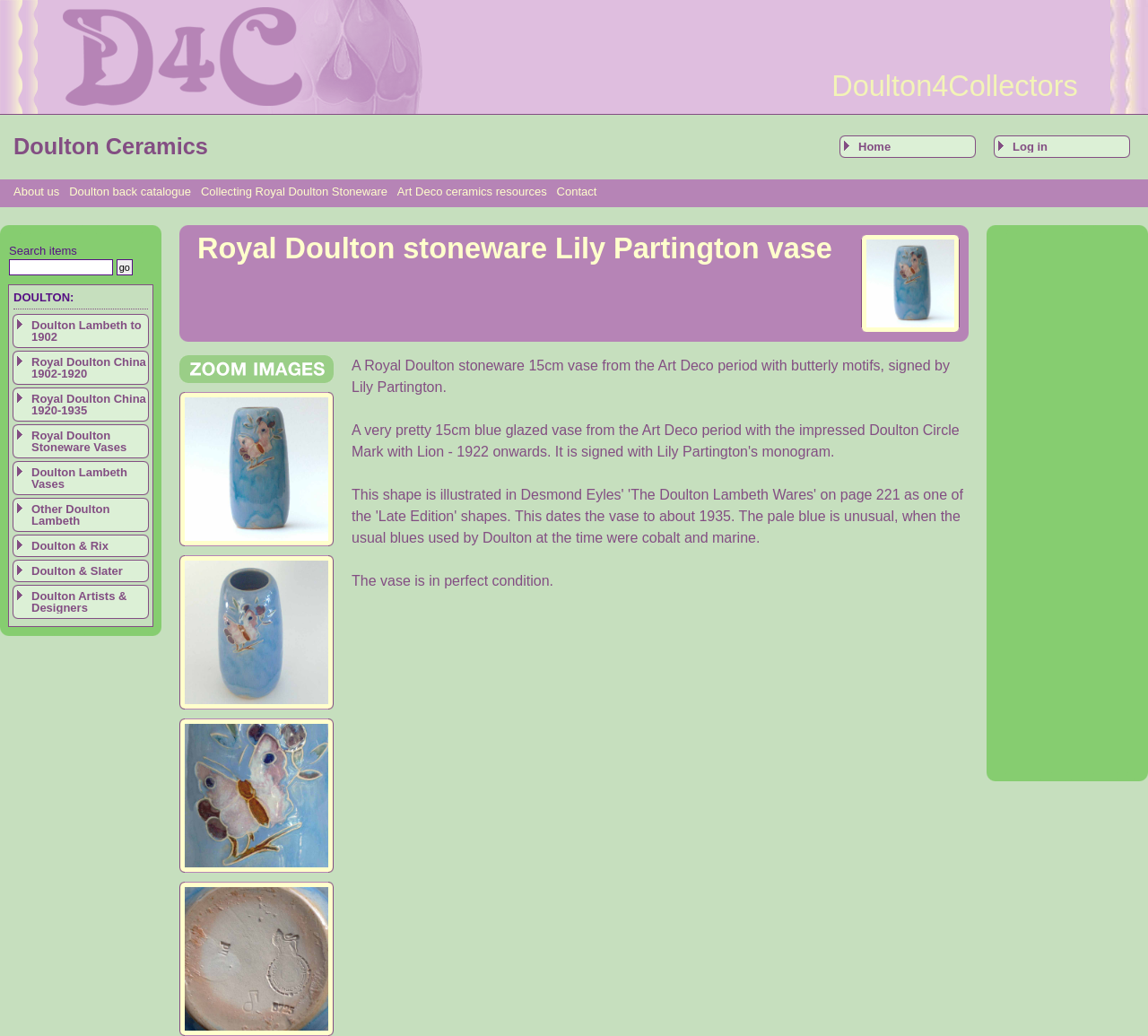Provide a short answer to the following question with just one word or phrase: How many images are on the webpage?

Multiple